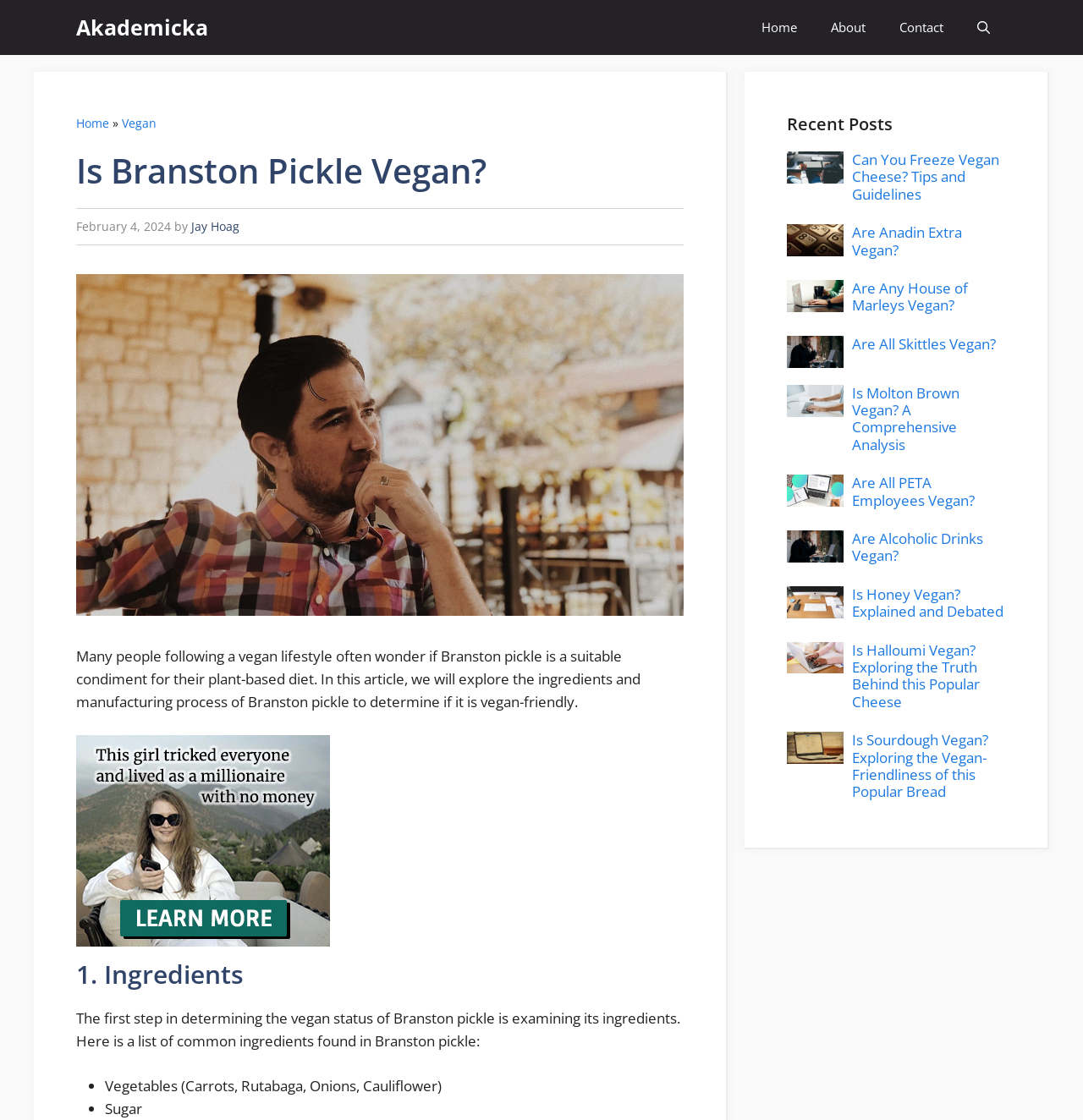What is the first ingredient of Branston pickle?
Please respond to the question with a detailed and thorough explanation.

The first ingredient of Branston pickle is mentioned in the list of ingredients, which starts with 'Vegetables (Carrots, Rutabaga, Onions, Cauliflower)'.